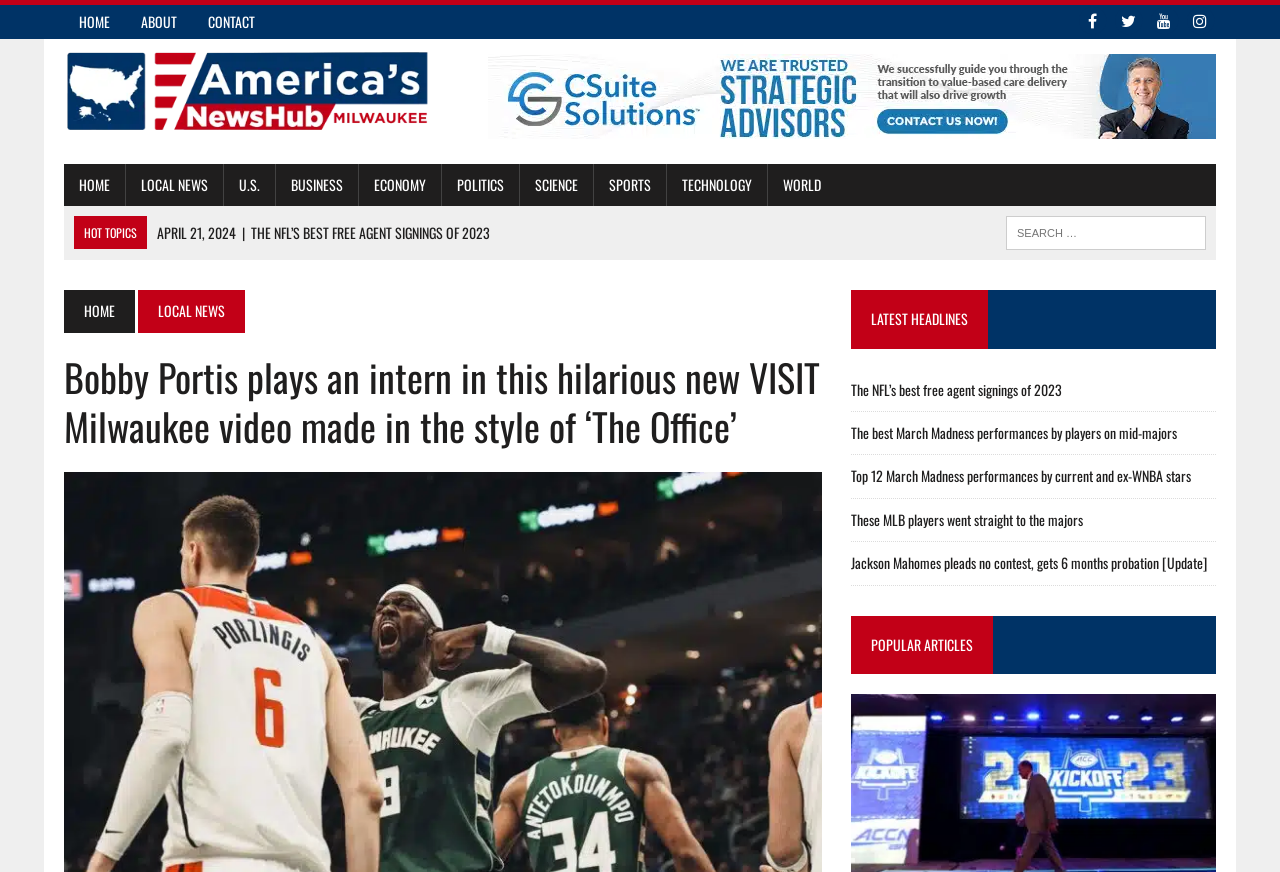Provide an in-depth caption for the elements present on the webpage.

The webpage is a news website with a focus on Milwaukee news. At the top, there is a navigation bar with links to "HOME", "ABOUT", and "CONTACT" on the left, and social media links to Facebook, Twitter, YouTube, and Instagram on the right. Below the navigation bar, there is a logo for "Milwaukee NewsHub" with an image and a link to the website's homepage.

The main content area is divided into two sections. On the left, there is a list of news categories, including "LOCAL NEWS", "U.S.", "BUSINESS", "ECONOMY", "POLITICS", "SCIENCE", "SPORTS", and "TECHNOLOGY". Below the categories, there is a section titled "HOT TOPICS" with several links to news articles.

On the right, there is a section with a heading "Bobby Portis plays an intern in this hilarious new VISIT Milwaukee video made in the style of ‘The Office’", which appears to be the main article of the page. Below this section, there are two more sections: "LATEST HEADLINES" and "POPULAR ARTICLES", each with several links to news articles.

At the bottom of the page, there is a search bar with a label "SEARCH FOR:" and a button to submit the search query.